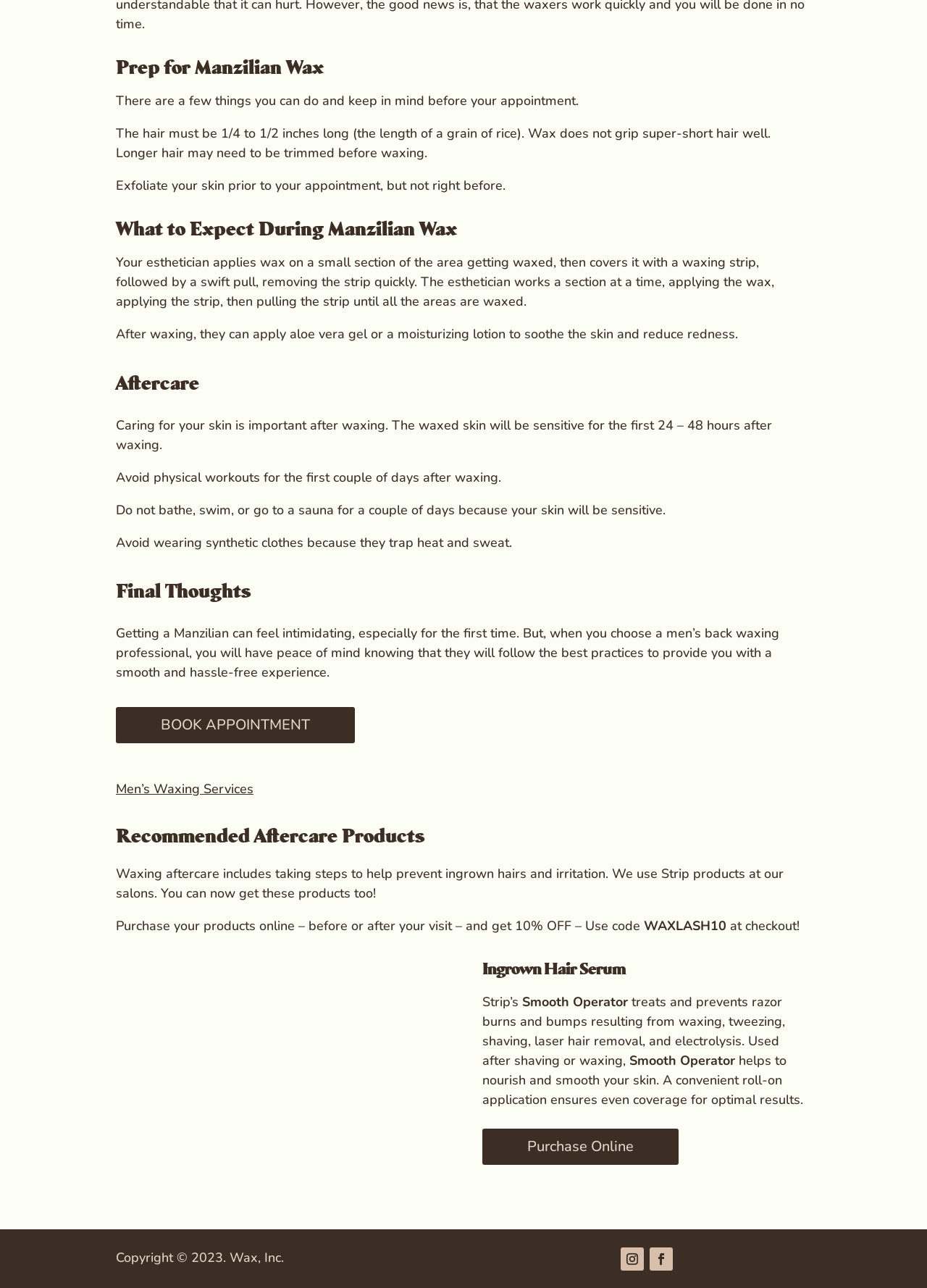How long should you avoid physical workouts after waxing?
Using the visual information from the image, give a one-word or short-phrase answer.

A couple of days